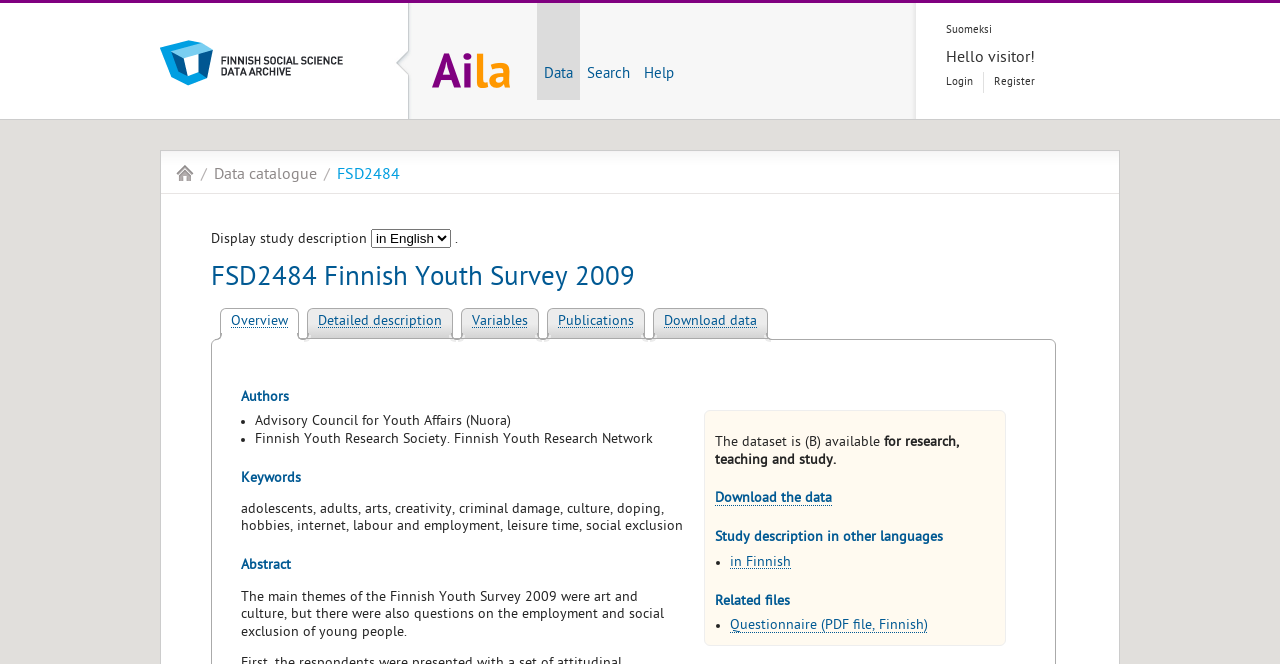Please answer the following query using a single word or phrase: 
What is the language of the questionnaire?

Finnish